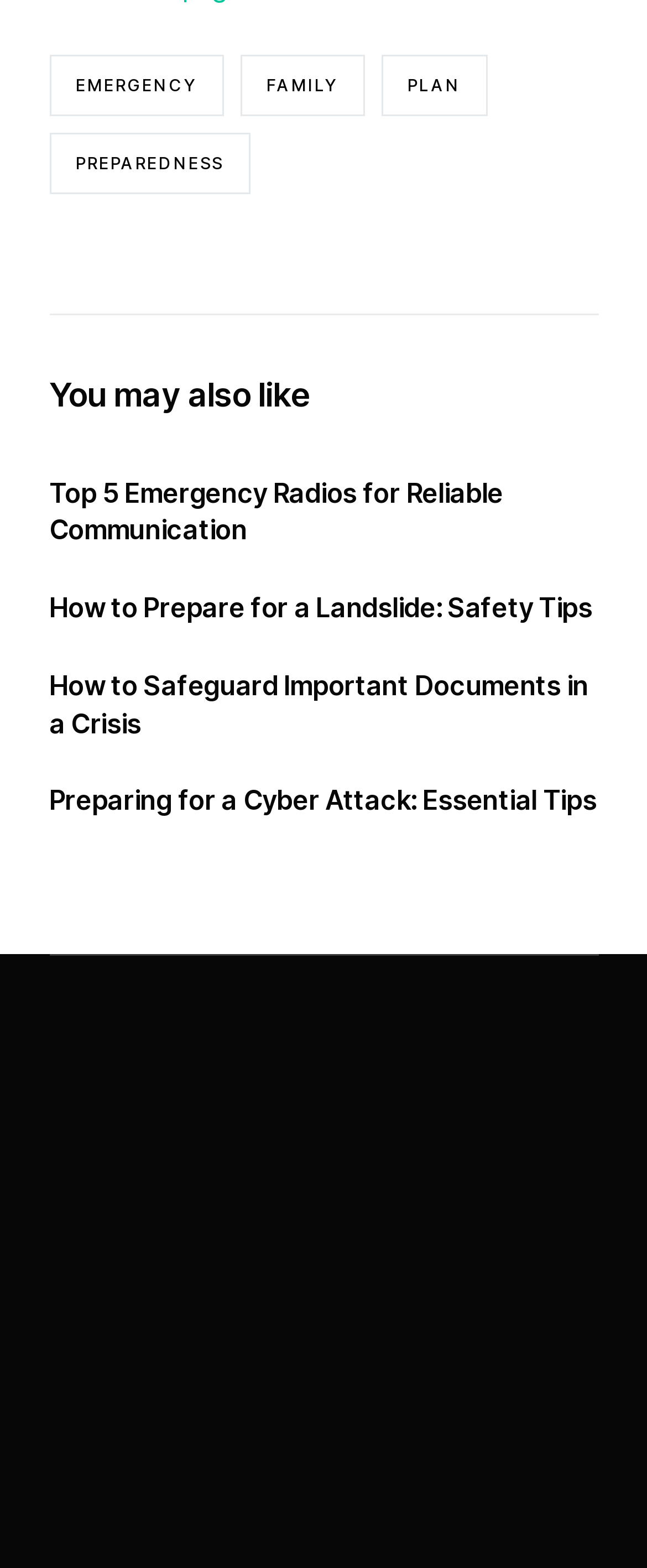What is the purpose of the links under 'You may also like'?
Could you answer the question in a detailed manner, providing as much information as possible?

The links under the heading 'You may also like' have titles such as 'How to Prepare for a Landslide: Safety Tips' and 'Preparing for a Cyber Attack: Essential Tips', which suggests that their purpose is to provide related information or resources to the user.